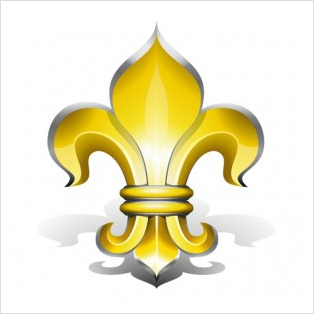What is the fleur-de-lis a symbol of?
Look at the image and provide a detailed response to the question.

The fleur-de-lis is not only a historical emblem but has also become a contemporary symbol for various cultural and civic organizations, representing ideals of honor, heritage, and leadership.